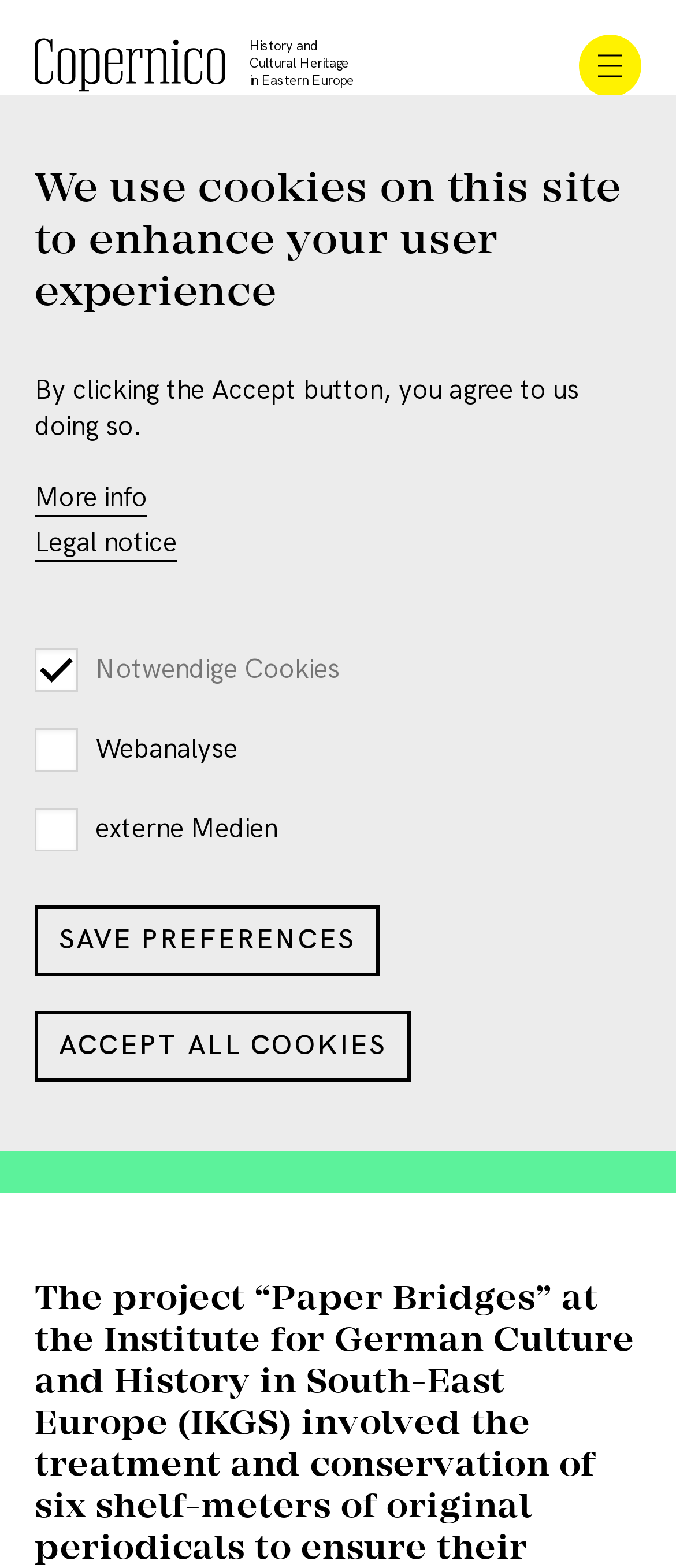What is the purpose of the project?
Answer the question with detailed information derived from the image.

The purpose of the project can be found in the static text element with the text 'Deacidification and restoration of rare German newspapers and journals documenting the everyday culture of the German-speaking minority in Romania until 1944' which is located below the project title.